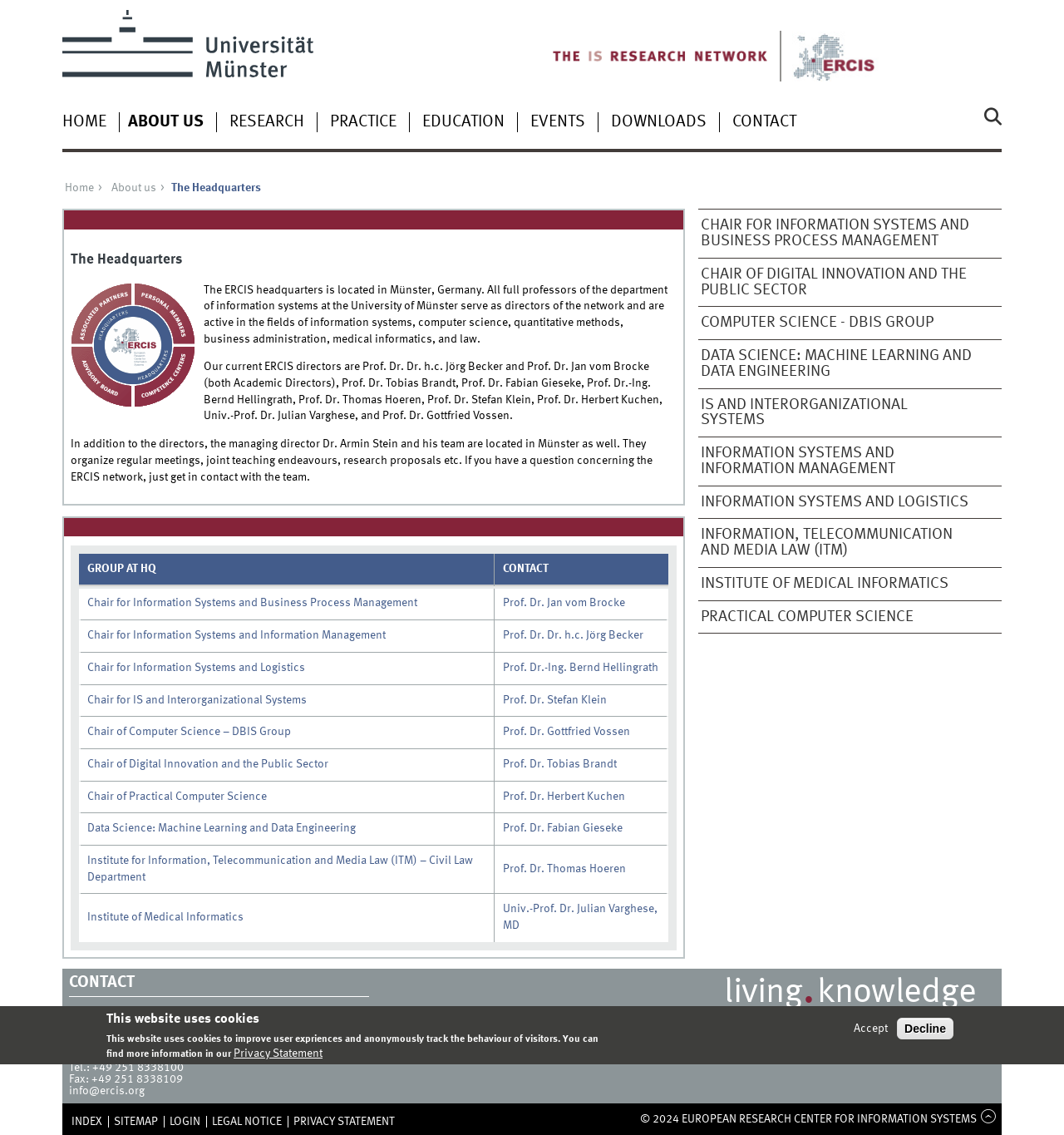What is the name of the department at the University of Münster?
Refer to the image and provide a concise answer in one word or phrase.

Information Systems